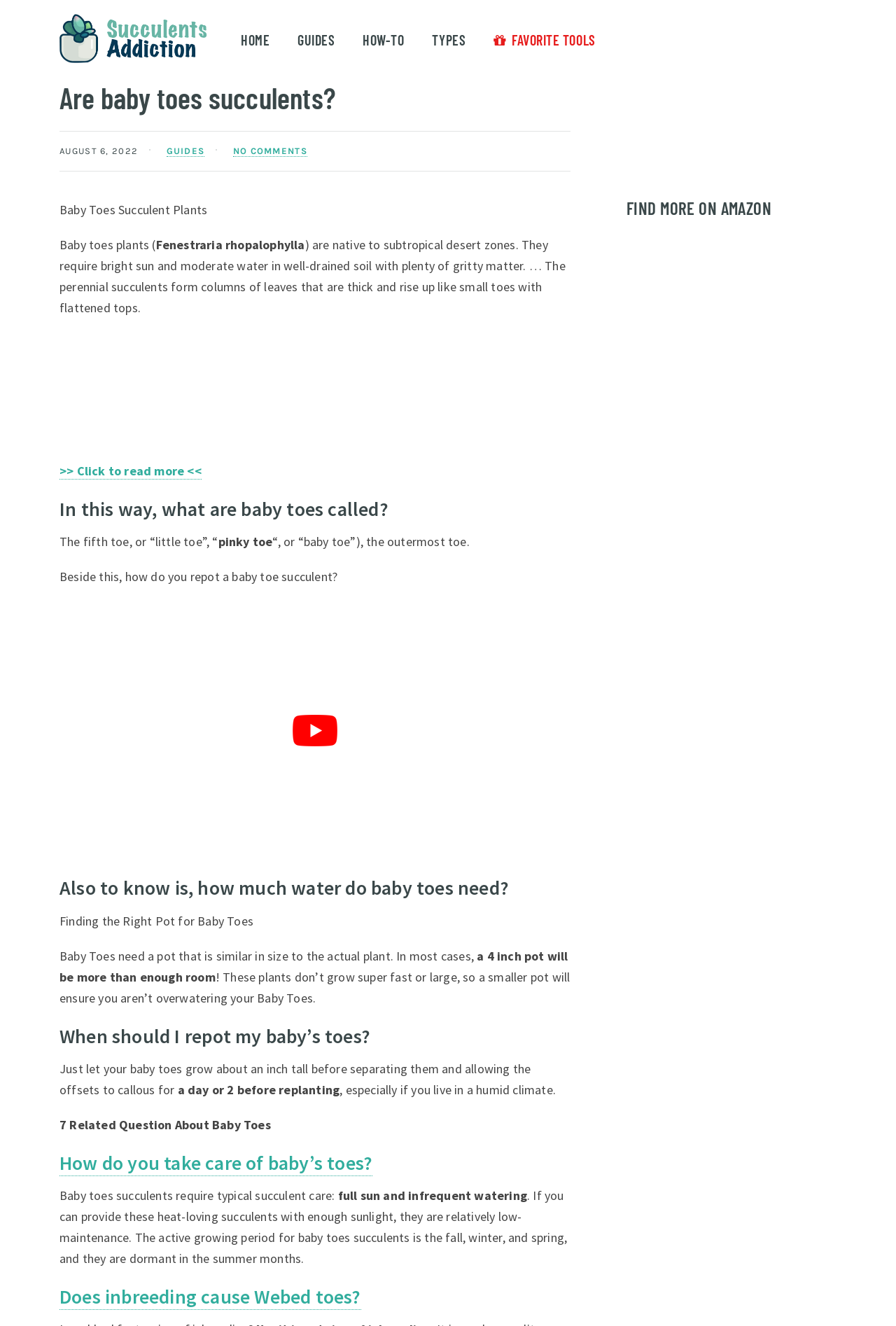What is the name of the succulent plant?
Use the image to give a comprehensive and detailed response to the question.

The webpage is about Baby Toes succulent plants, which is mentioned in the heading 'Are baby toes succulents?' and also in the text 'Baby Toes Succulent Plants'.